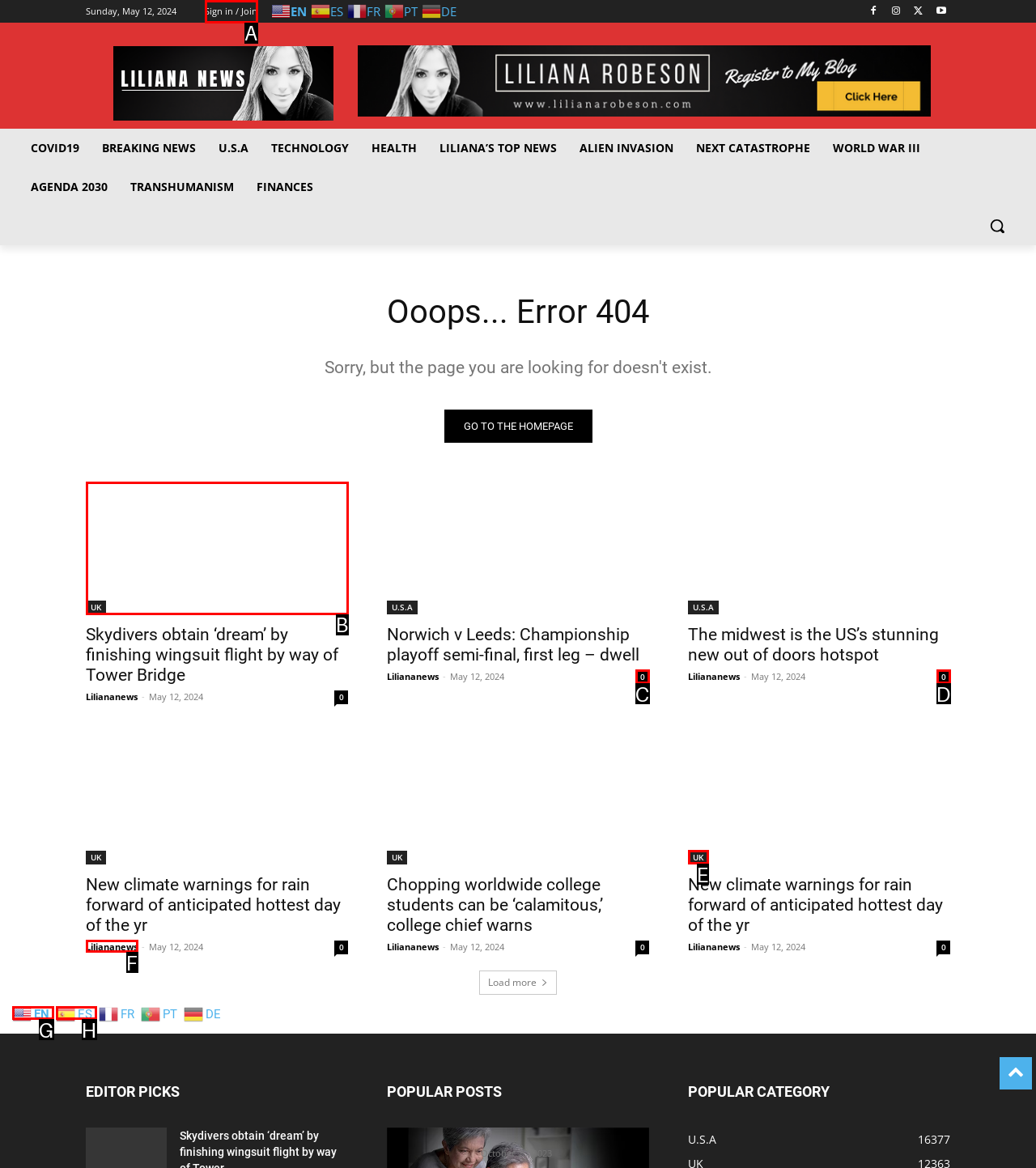Identify the correct UI element to click for the following task: Read the news about 'Skydivers obtain ‘dream’ by finishing wingsuit flight by way of Tower Bridge' Choose the option's letter based on the given choices.

B